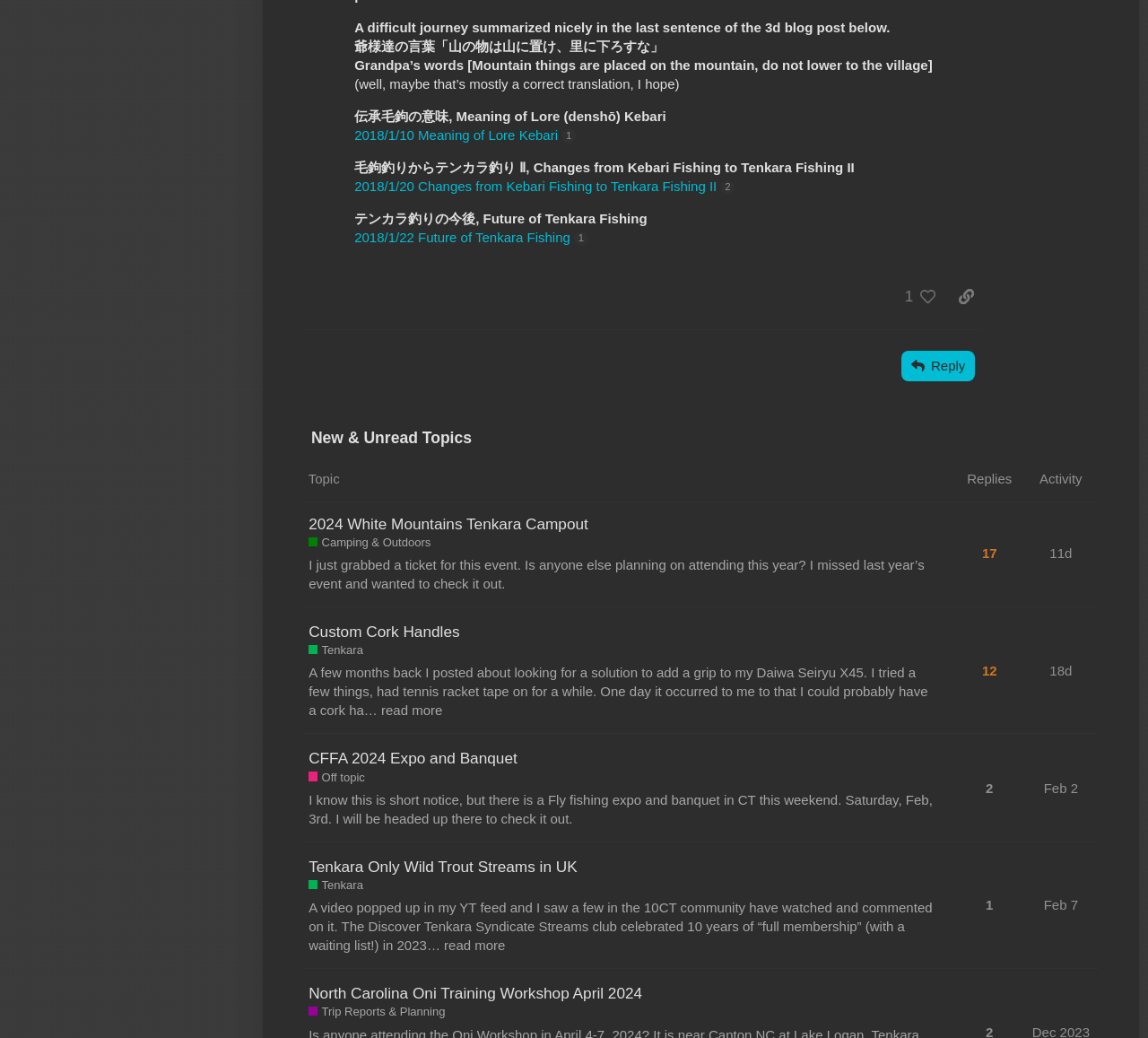Pinpoint the bounding box coordinates of the clickable element to carry out the following instruction: "Click the 'Custom Cork Handles' topic."

[0.269, 0.587, 0.4, 0.63]